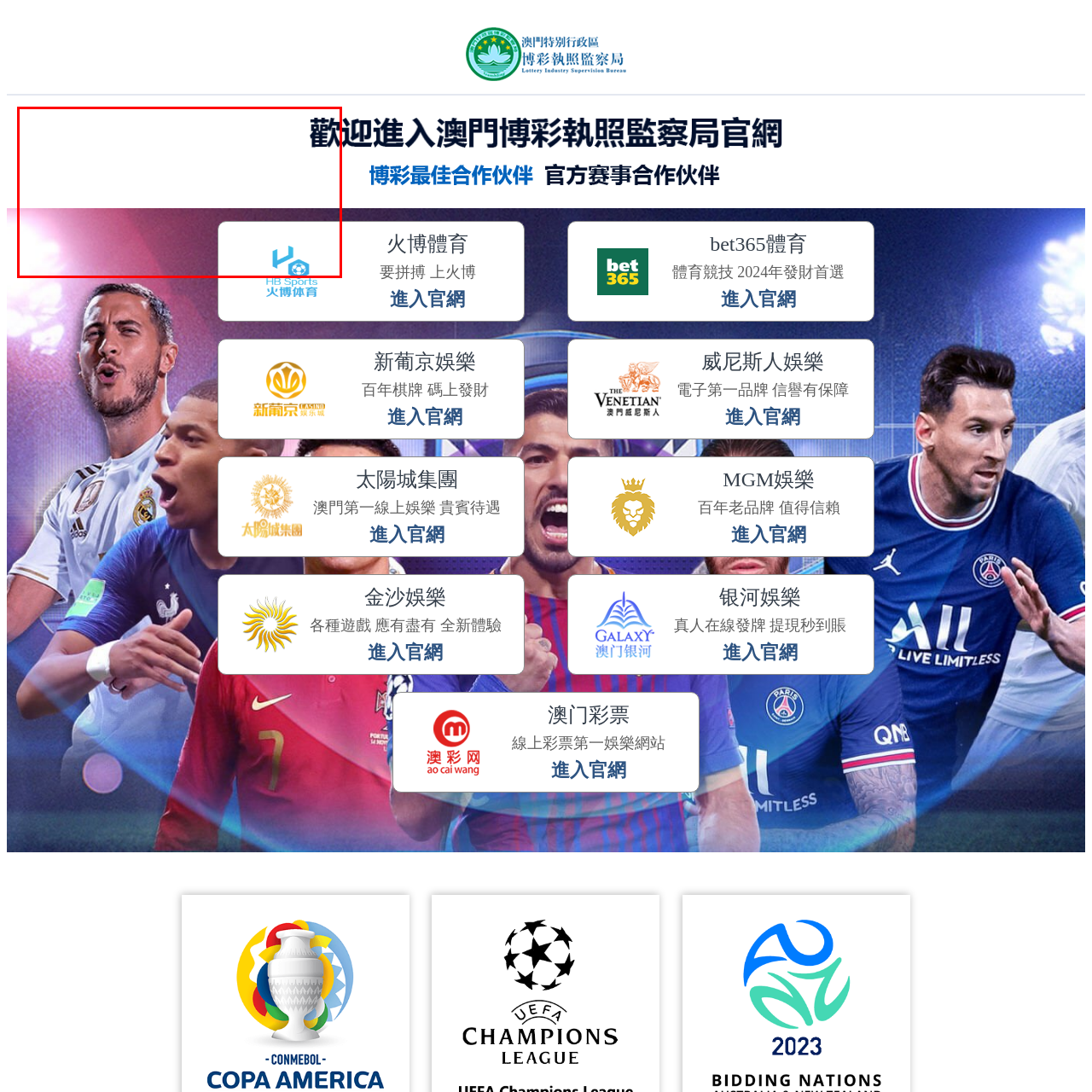What themes are reflected in the image?
Look at the image framed by the red bounding box and provide an in-depth response.

The caption positions the image within a broader context of themes related to leadership, partnership, and the emphasis on creating a connected and inclusive community, reflecting the school's values and mission.